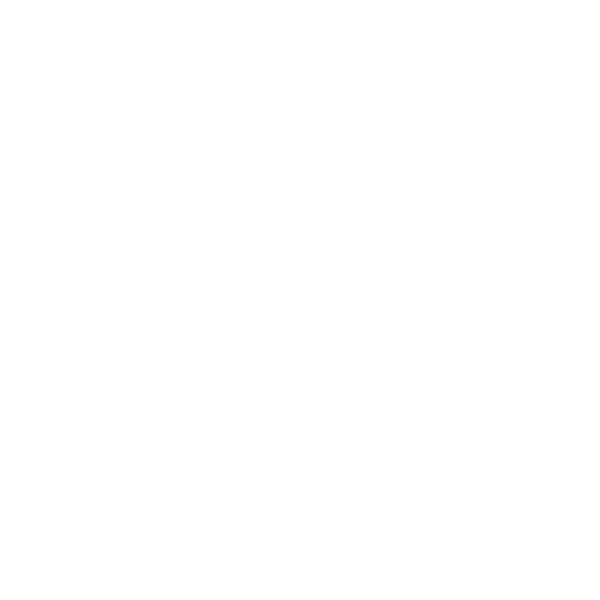What is the likely purpose of the product bundle?
Based on the image, provide your answer in one word or phrase.

To promote pet health